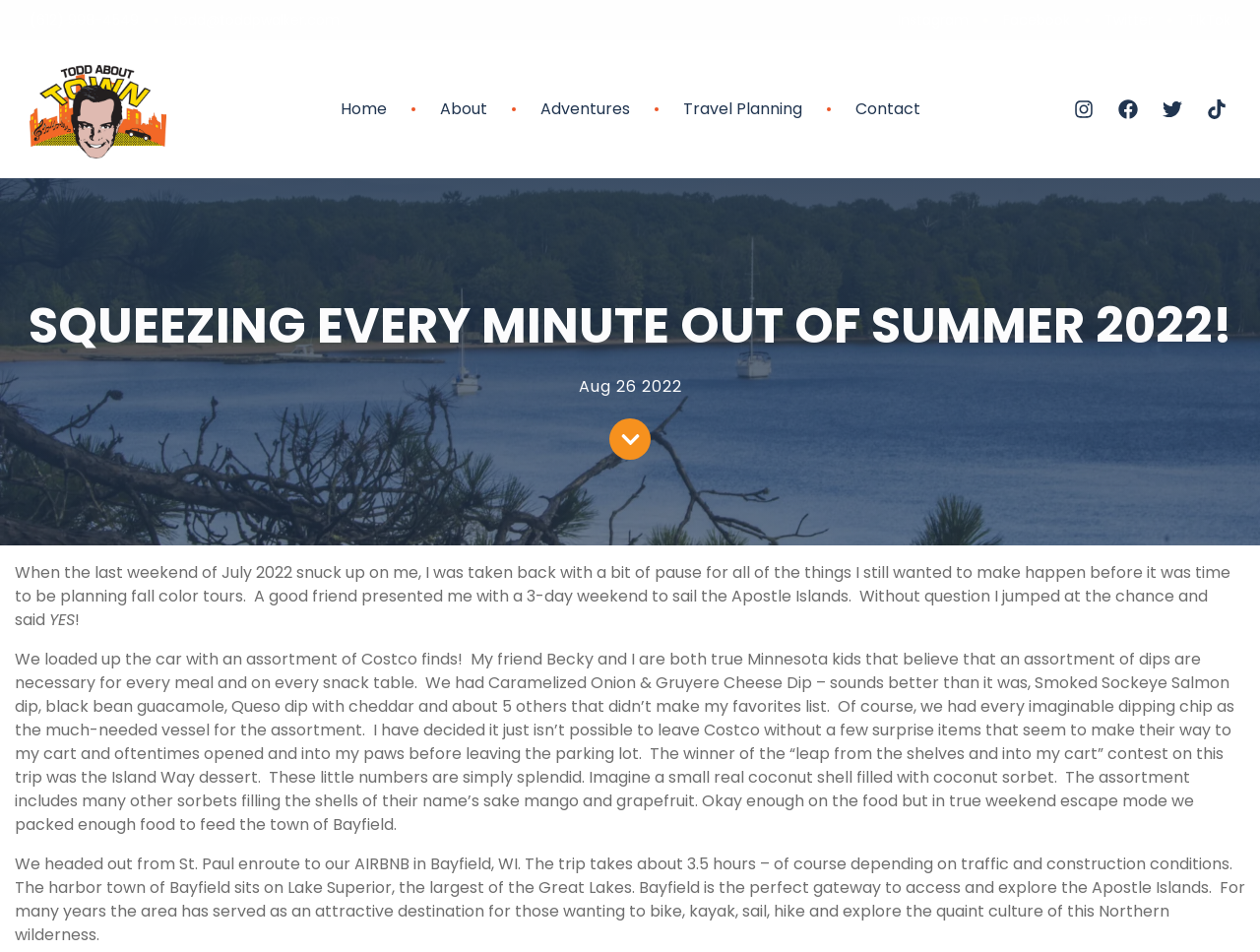Determine the bounding box coordinates for the area that needs to be clicked to fulfill this task: "Contact Todd Walker via email". The coordinates must be given as four float numbers between 0 and 1, i.e., [left, top, right, bottom].

[0.138, 0.01, 0.27, 0.032]